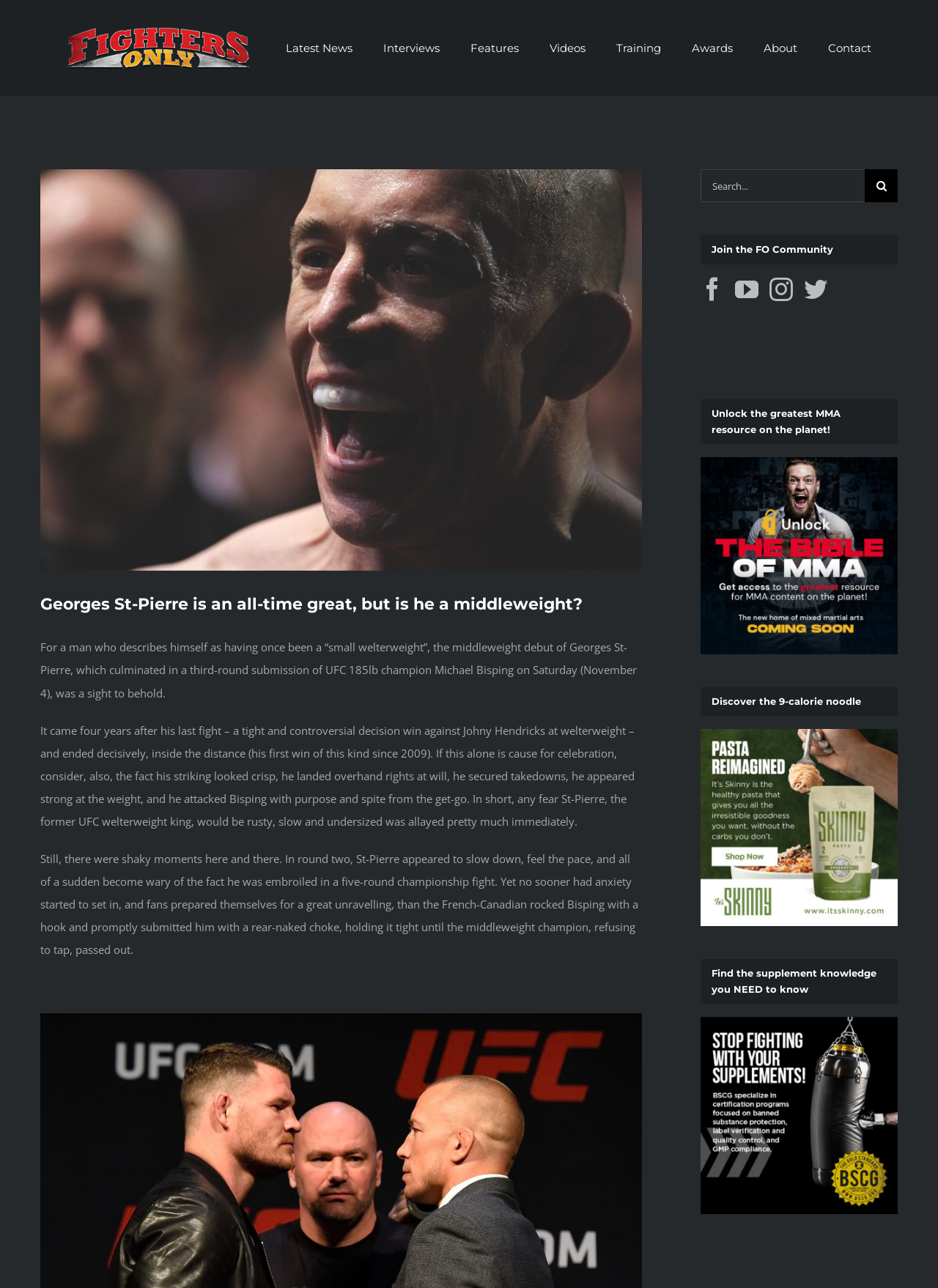Locate the bounding box coordinates of the UI element described by: "parent_node: Discover the 9-calorie noodle". The bounding box coordinates should consist of four float numbers between 0 and 1, i.e., [left, top, right, bottom].

[0.747, 0.569, 0.957, 0.58]